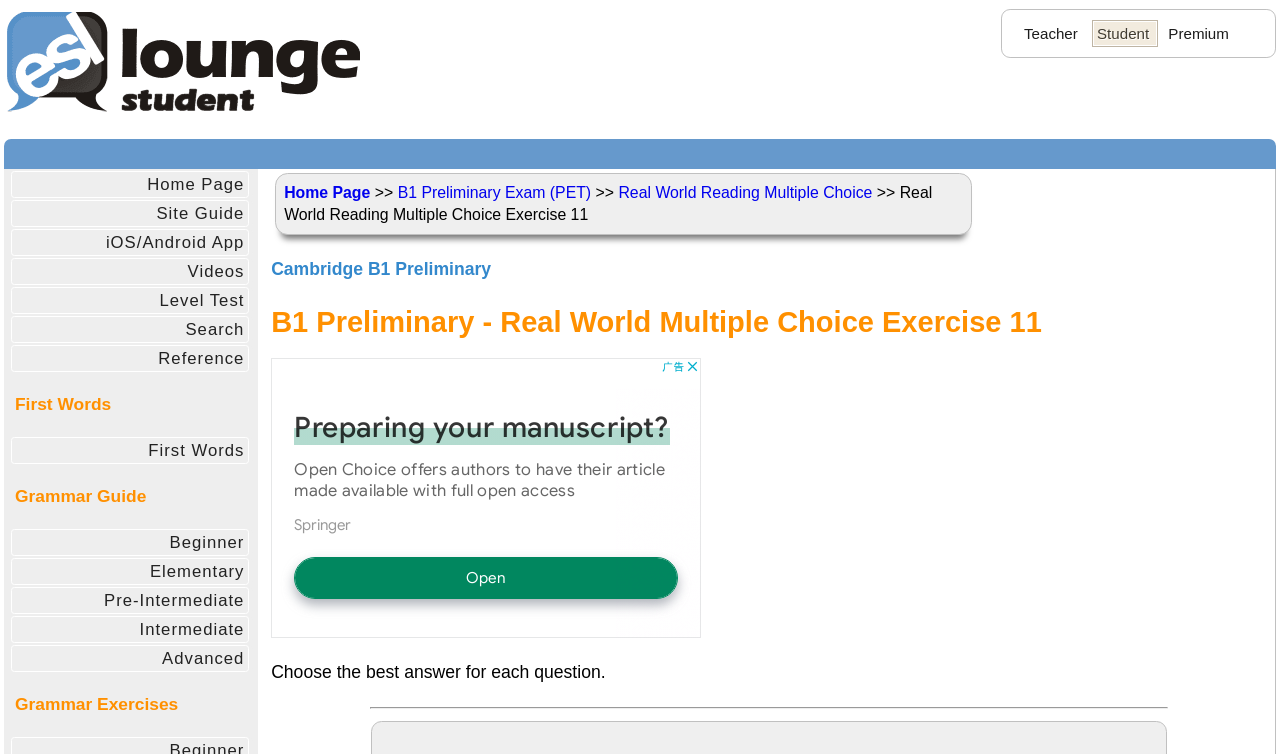Determine the bounding box coordinates for the area that should be clicked to carry out the following instruction: "Select the B1 Preliminary Exam (PET) option".

[0.311, 0.244, 0.462, 0.267]